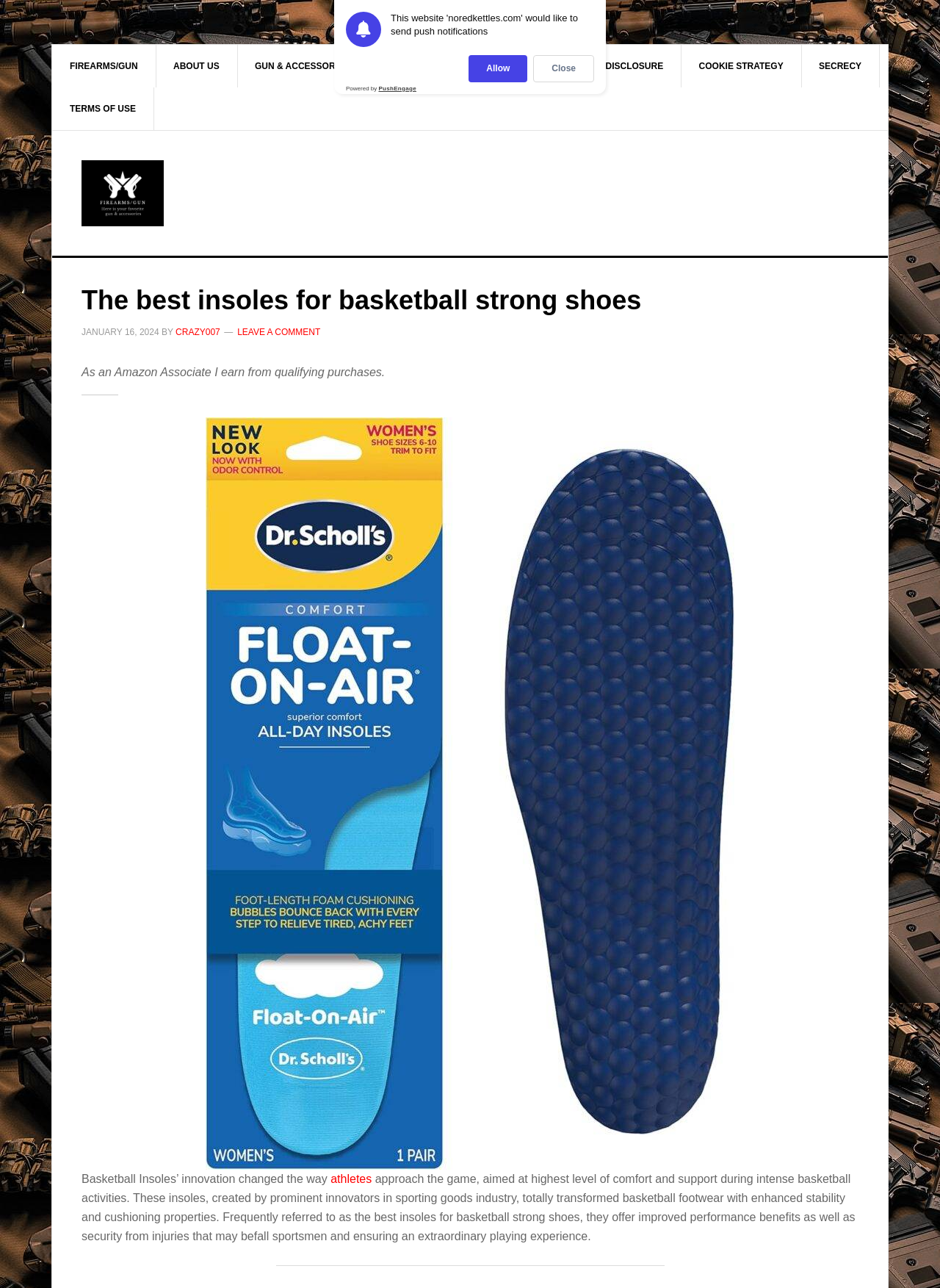What is the affiliate program mentioned in the article?
Refer to the image and offer an in-depth and detailed answer to the question.

The affiliate program mentioned in the article can be found in the StaticText element, which states that the author earns from qualifying purchases as an 'Amazon Associate'. This indicates that the author is part of the Amazon affiliate program.